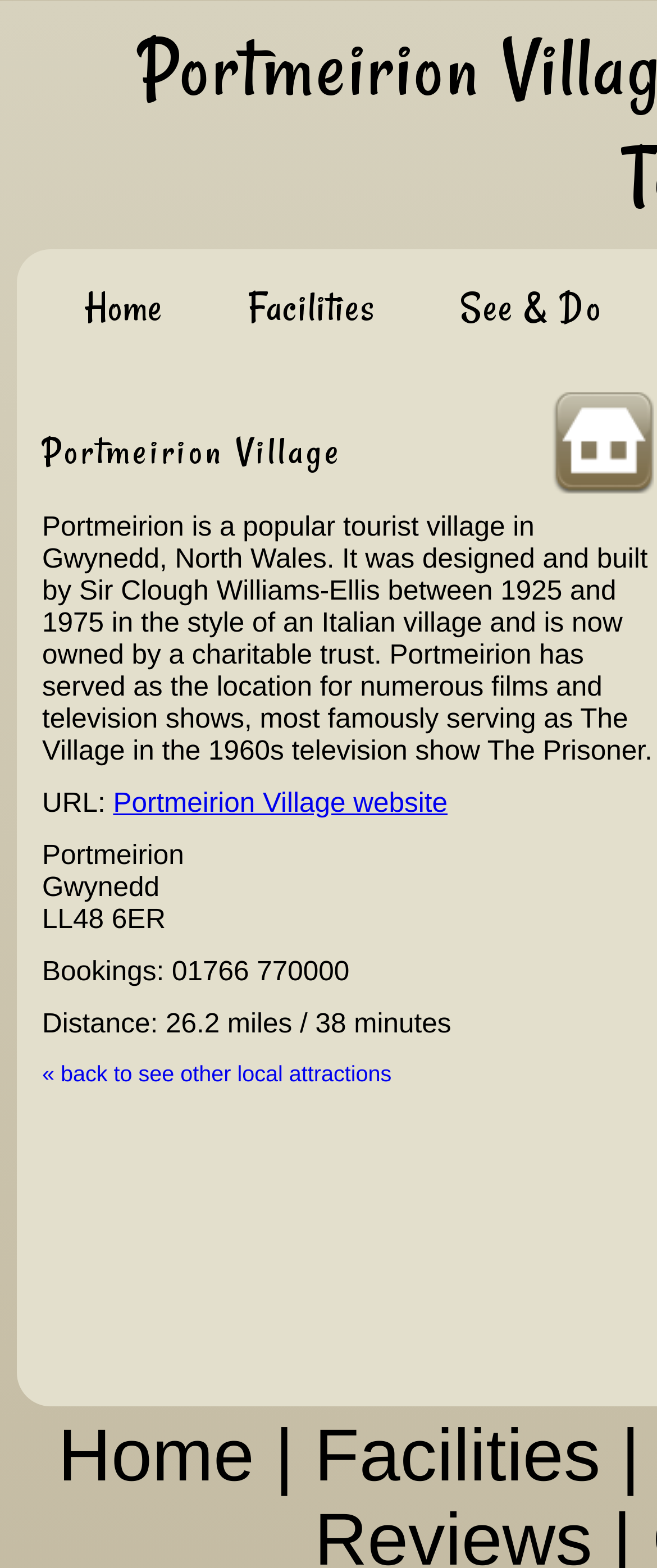Bounding box coordinates are specified in the format (top-left x, top-left y, bottom-right x, bottom-right y). All values are floating point numbers bounded between 0 and 1. Please provide the bounding box coordinate of the region this sentence describes: October 16, 2017October 18, 2017

None